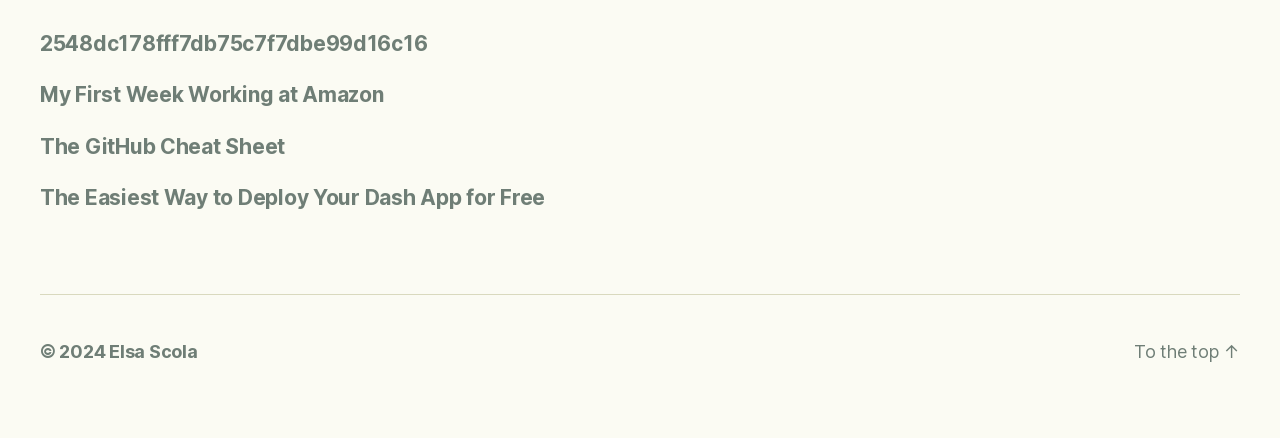What is the year of the copyright?
Answer the question with a single word or phrase derived from the image.

2024